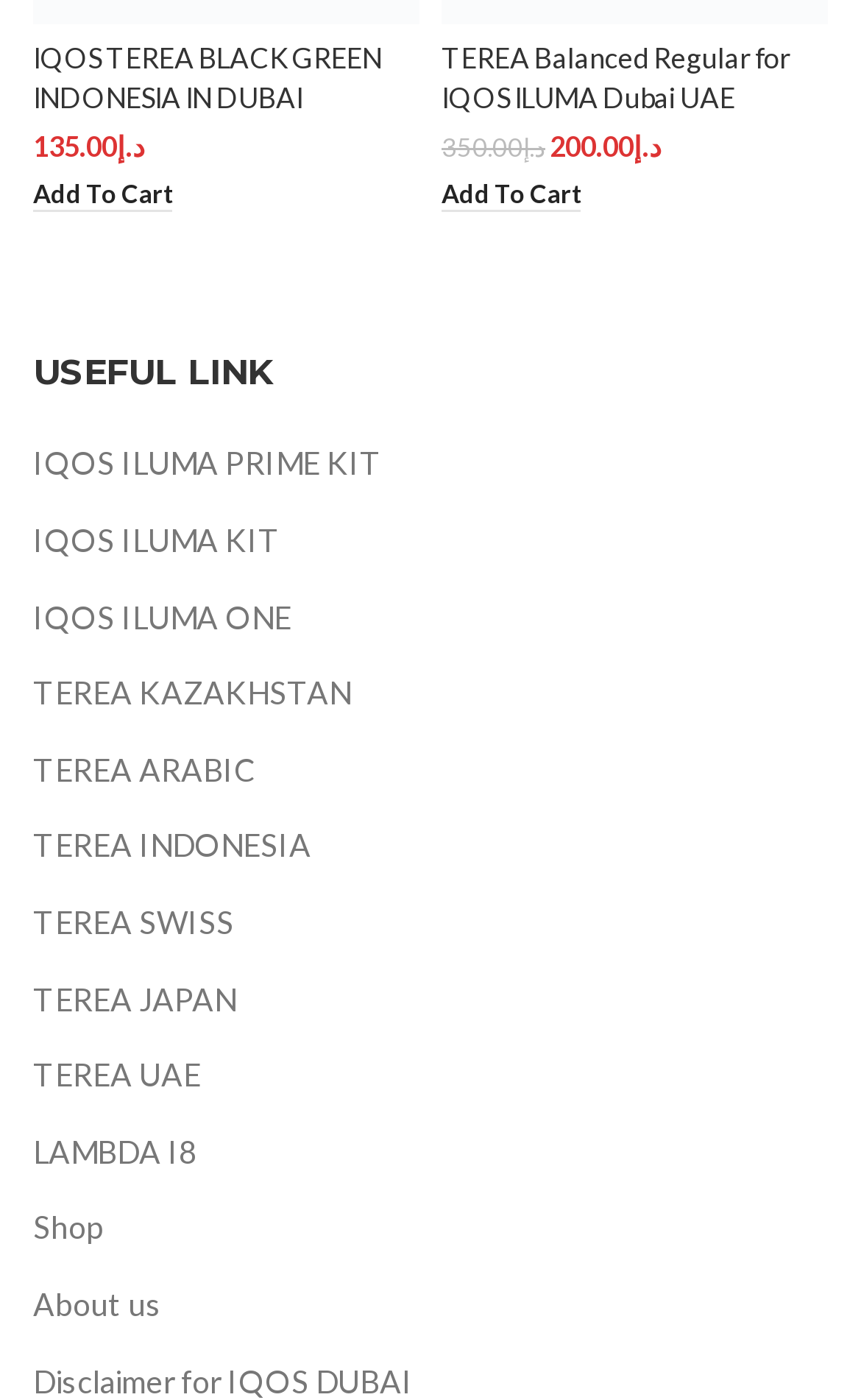What is the current price of the second product?
Using the image as a reference, answer the question with a short word or phrase.

د.إ200.00